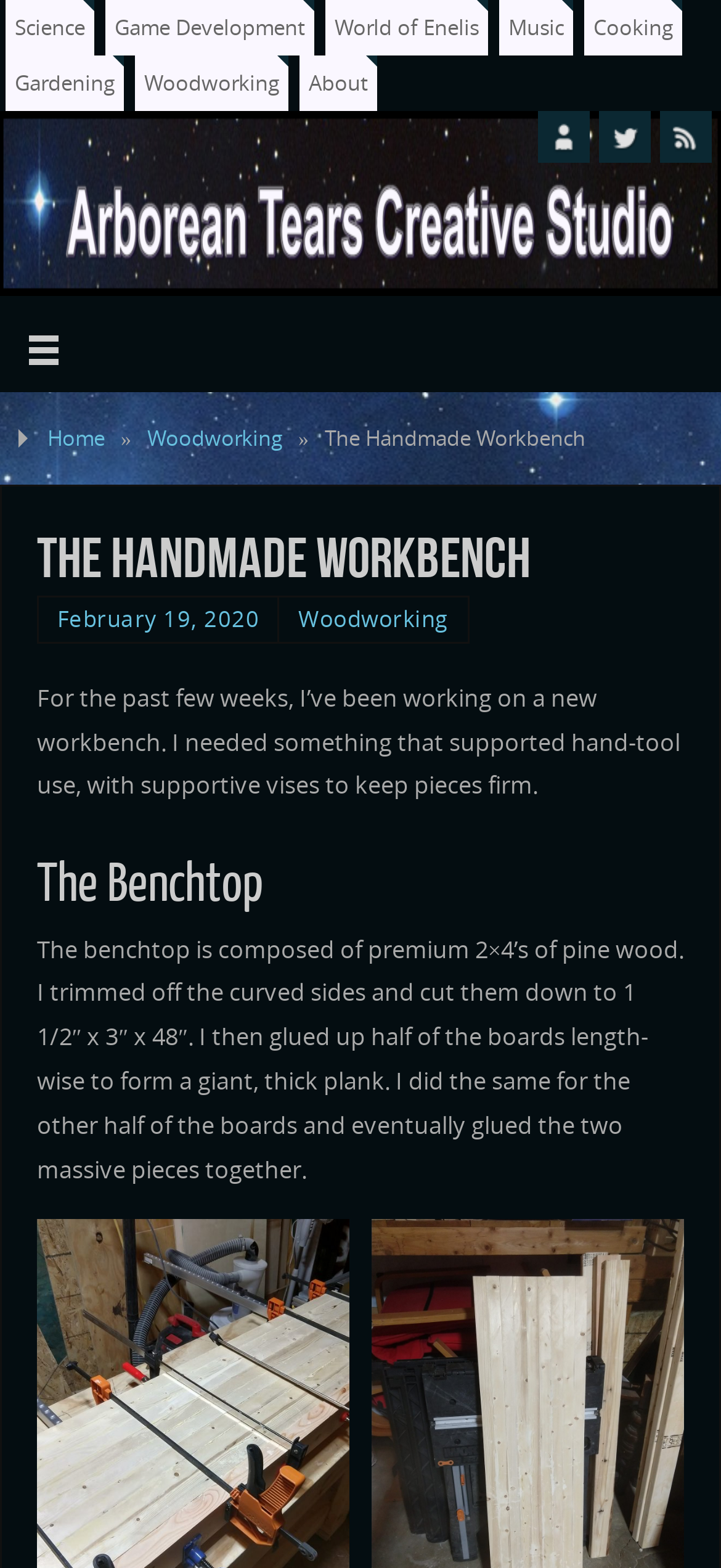What is the title of the latest article?
Give a one-word or short-phrase answer derived from the screenshot.

The Handmade Workbench